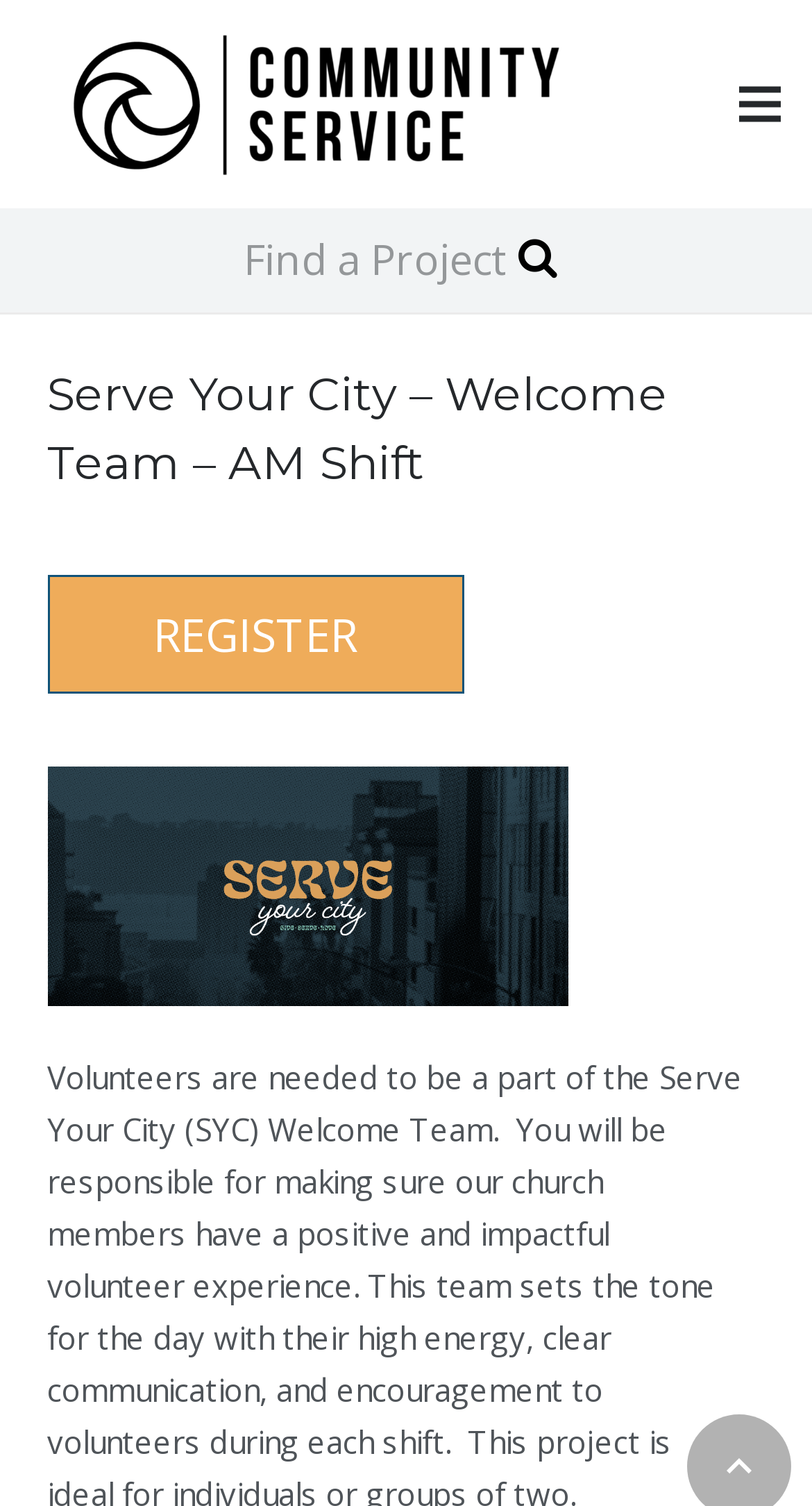What is the purpose of the Serve Your City project?
Please give a well-detailed answer to the question.

Although the webpage does not explicitly state the purpose of the Serve Your City project, it can be inferred that the project aims to provide a positive and impactful volunteer experience for church members, as mentioned in the StaticText element.